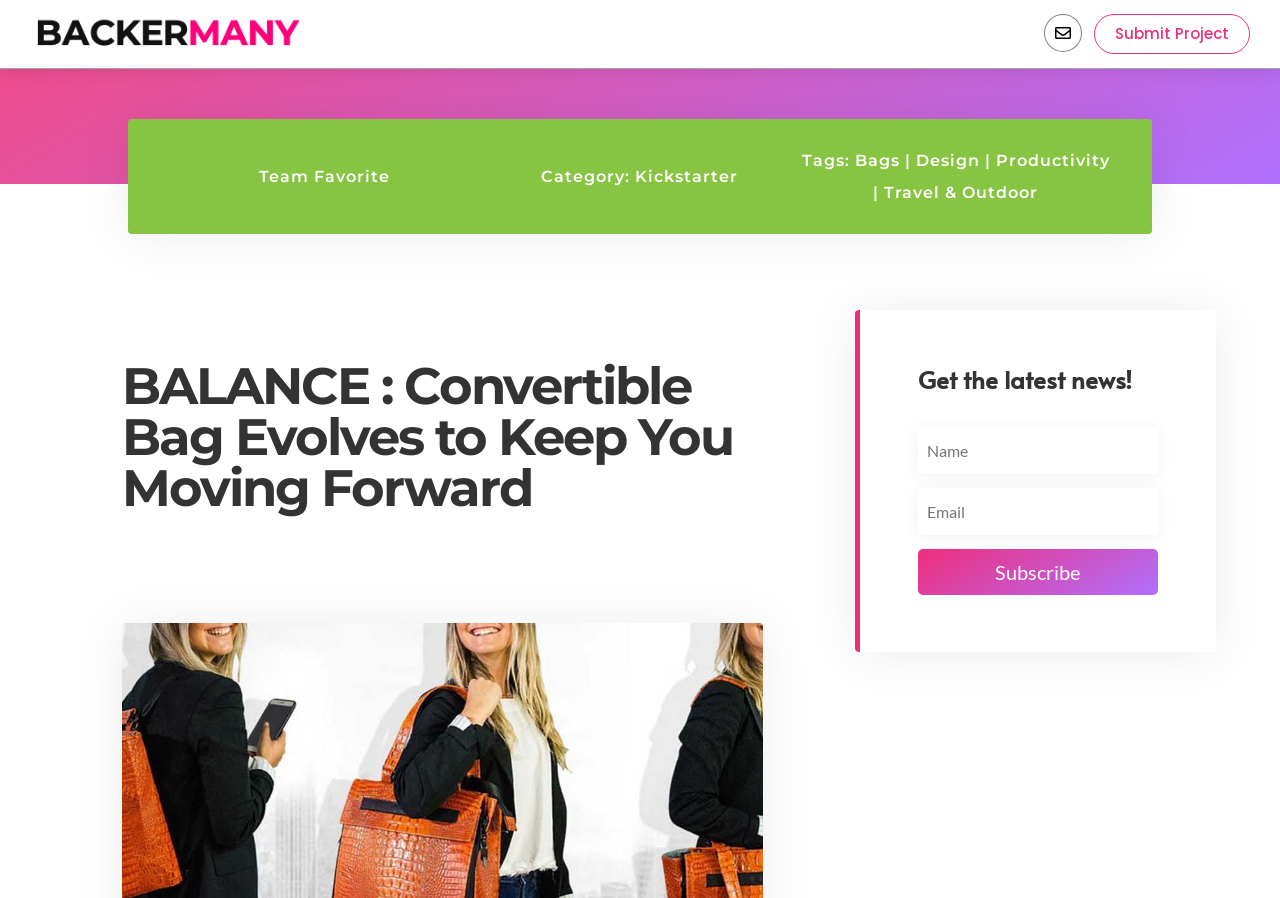Determine the bounding box for the UI element as described: "Submit Project". The coordinates should be represented as four float numbers between 0 and 1, formatted as [left, top, right, bottom].

[0.855, 0.016, 0.977, 0.06]